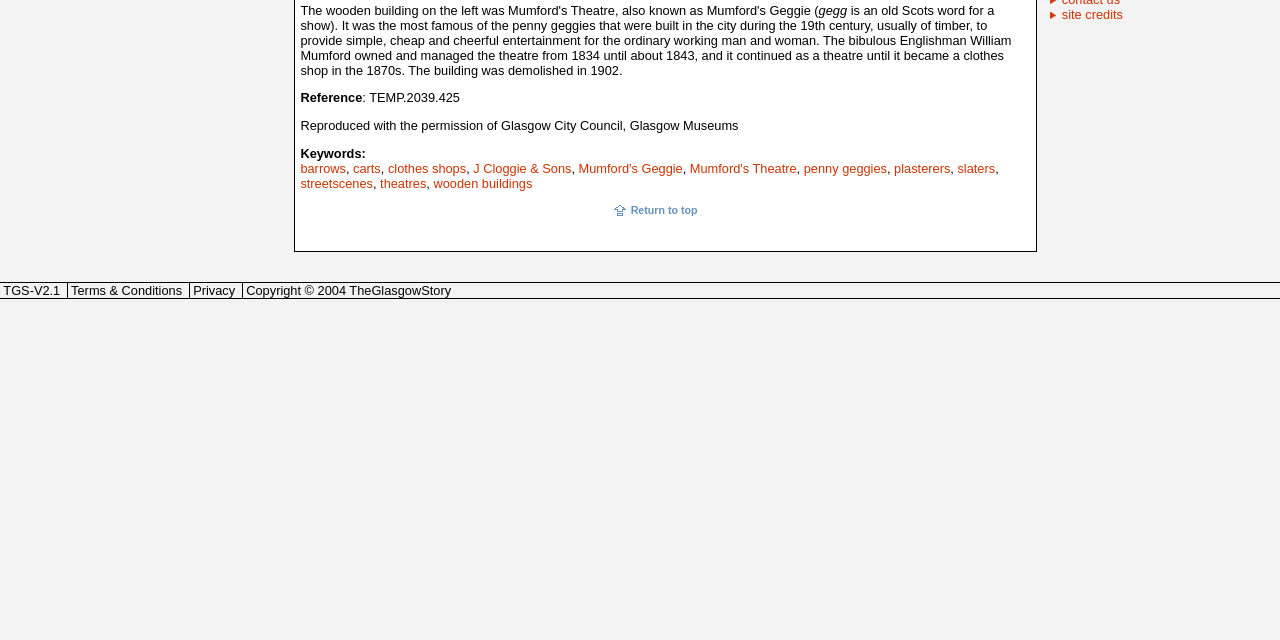Determine the bounding box coordinates (top-left x, top-left y, bottom-right x, bottom-right y) of the UI element described in the following text: wooden buildings

[0.339, 0.275, 0.416, 0.298]